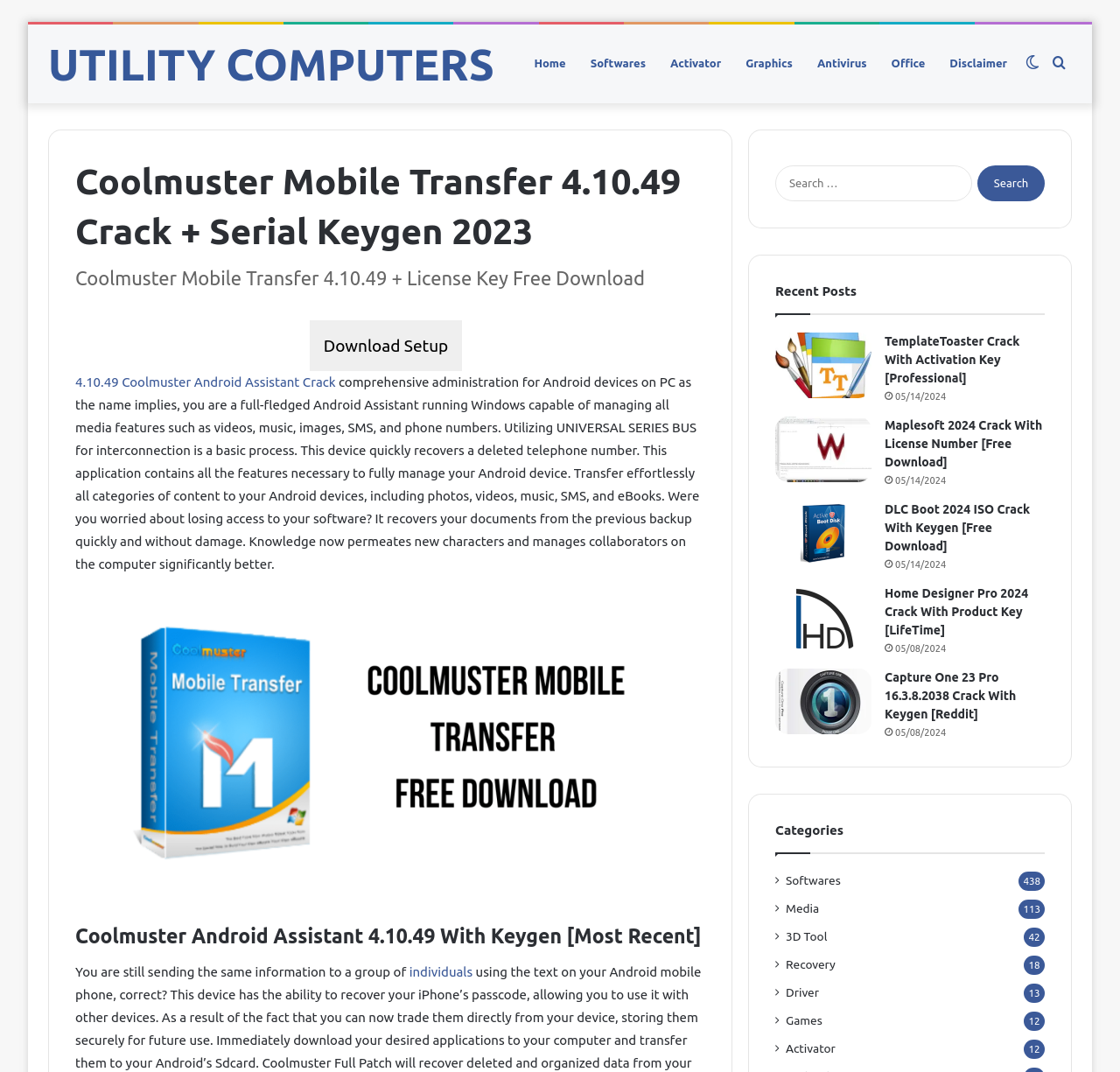Identify the bounding box coordinates of the clickable region required to complete the instruction: "Check the recent posts". The coordinates should be given as four float numbers within the range of 0 and 1, i.e., [left, top, right, bottom].

[0.692, 0.264, 0.765, 0.278]